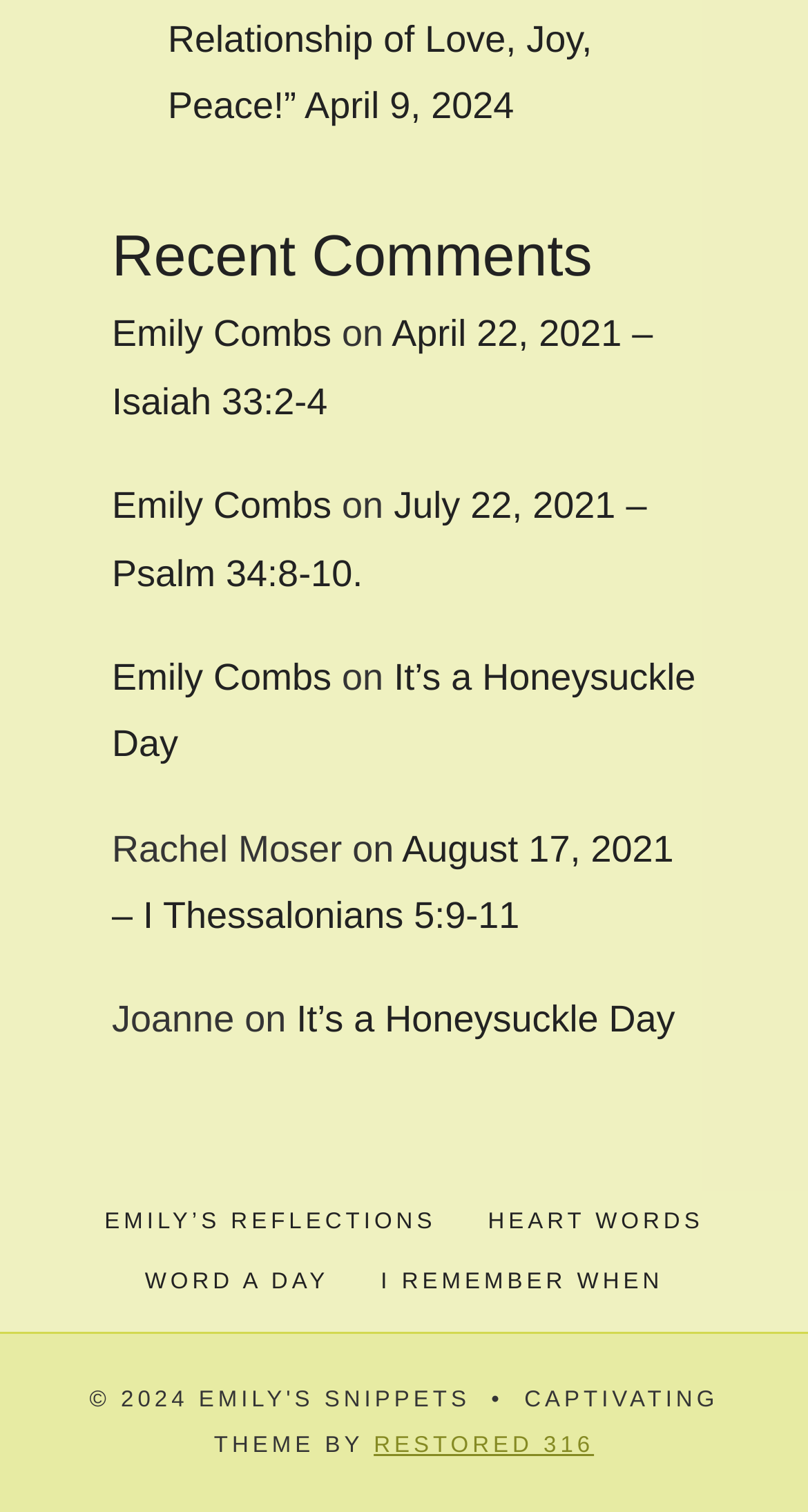Carefully examine the image and provide an in-depth answer to the question: What is the title of the first comment?

The first comment under the 'Recent Comments' heading has a link with the text 'April 22, 2021 – Isaiah 33:2-4' which indicates the title of the comment.